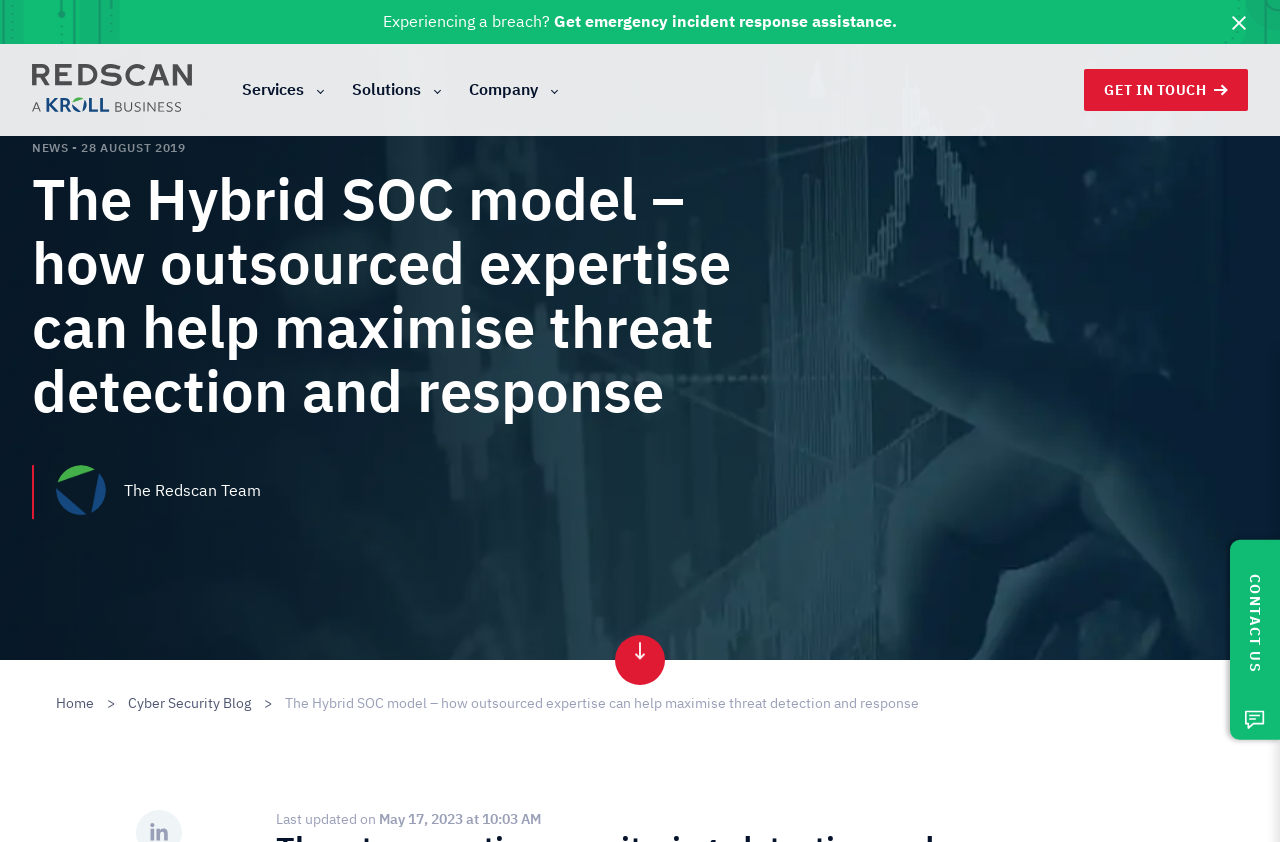Locate the bounding box coordinates of the element you need to click to accomplish the task described by this instruction: "Read the 'Cyber Security Blog'".

[0.092, 0.823, 0.204, 0.848]